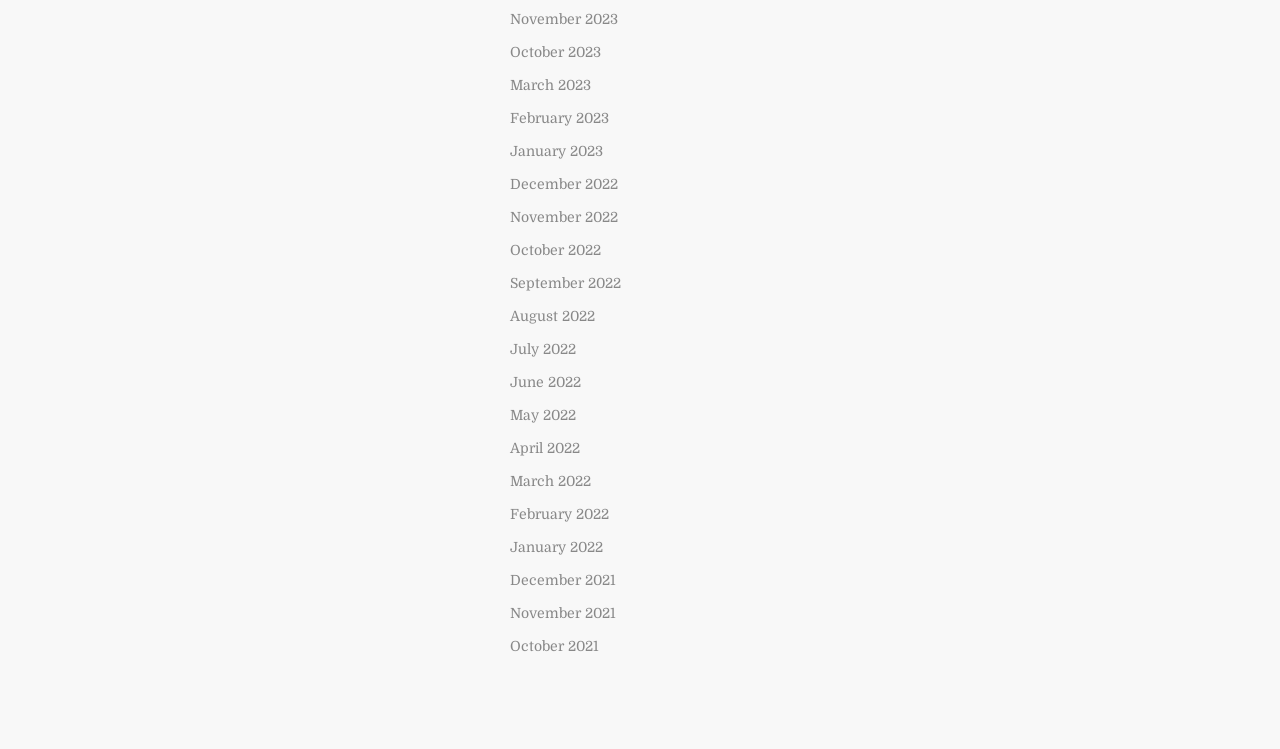Determine the bounding box coordinates for the UI element described. Format the coordinates as (top-left x, top-left y, bottom-right x, bottom-right y) and ensure all values are between 0 and 1. Element description: September 2022

[0.398, 0.367, 0.485, 0.389]